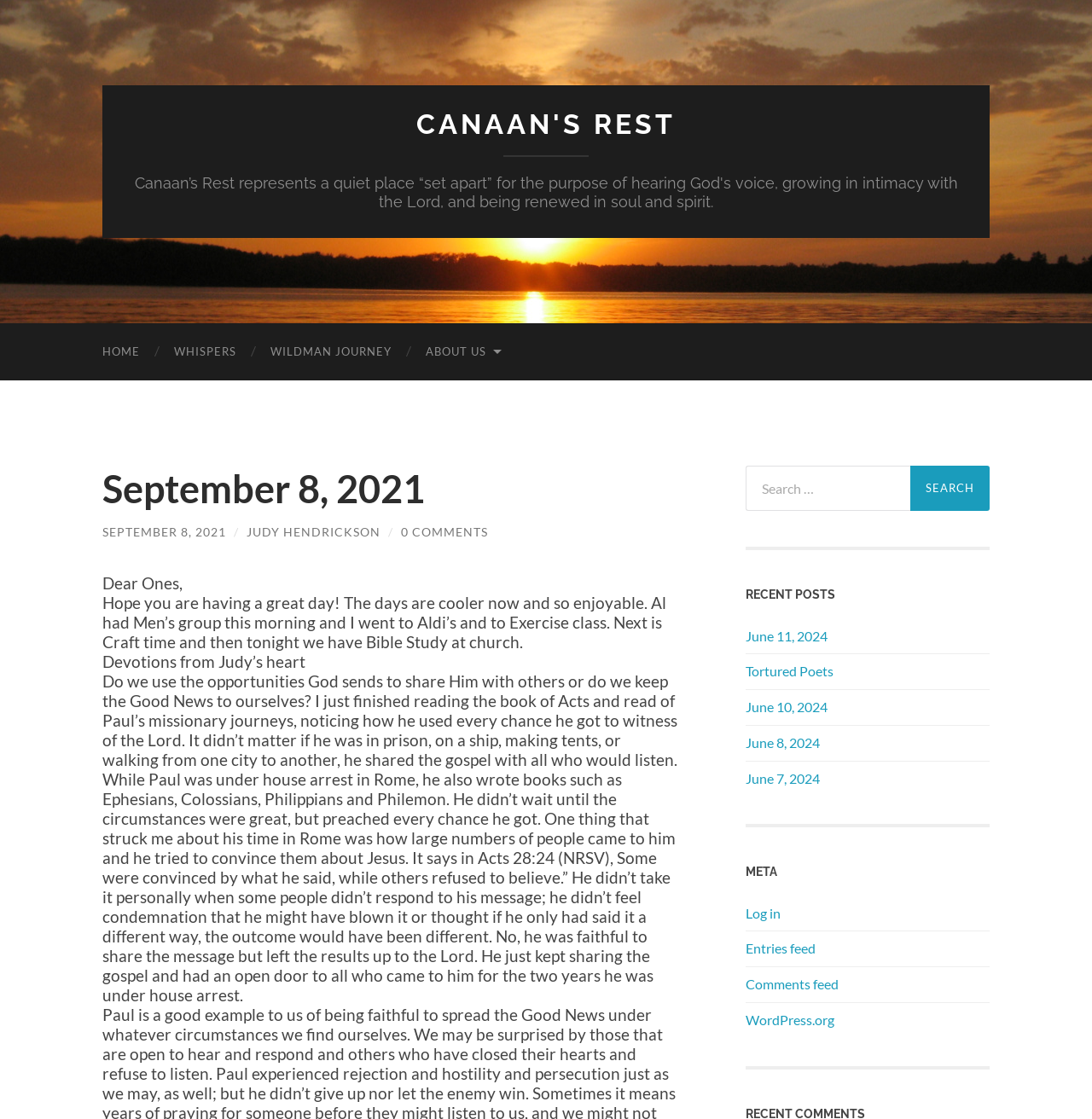Locate the bounding box coordinates of the element to click to perform the following action: 'Log in to the website'. The coordinates should be given as four float values between 0 and 1, in the form of [left, top, right, bottom].

[0.683, 0.808, 0.715, 0.823]